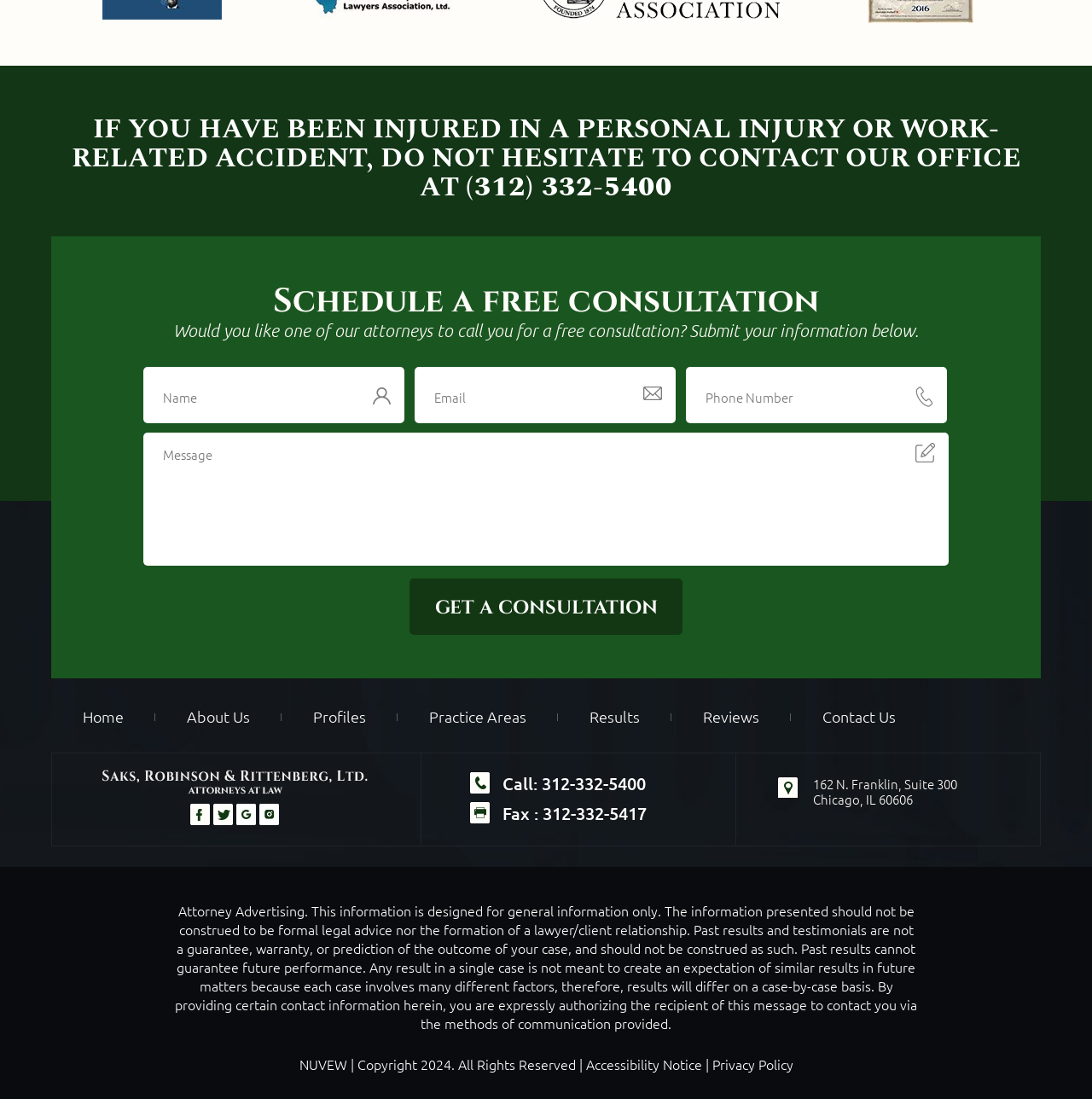Please specify the bounding box coordinates of the region to click in order to perform the following instruction: "Submit your information".

[0.131, 0.334, 0.37, 0.385]